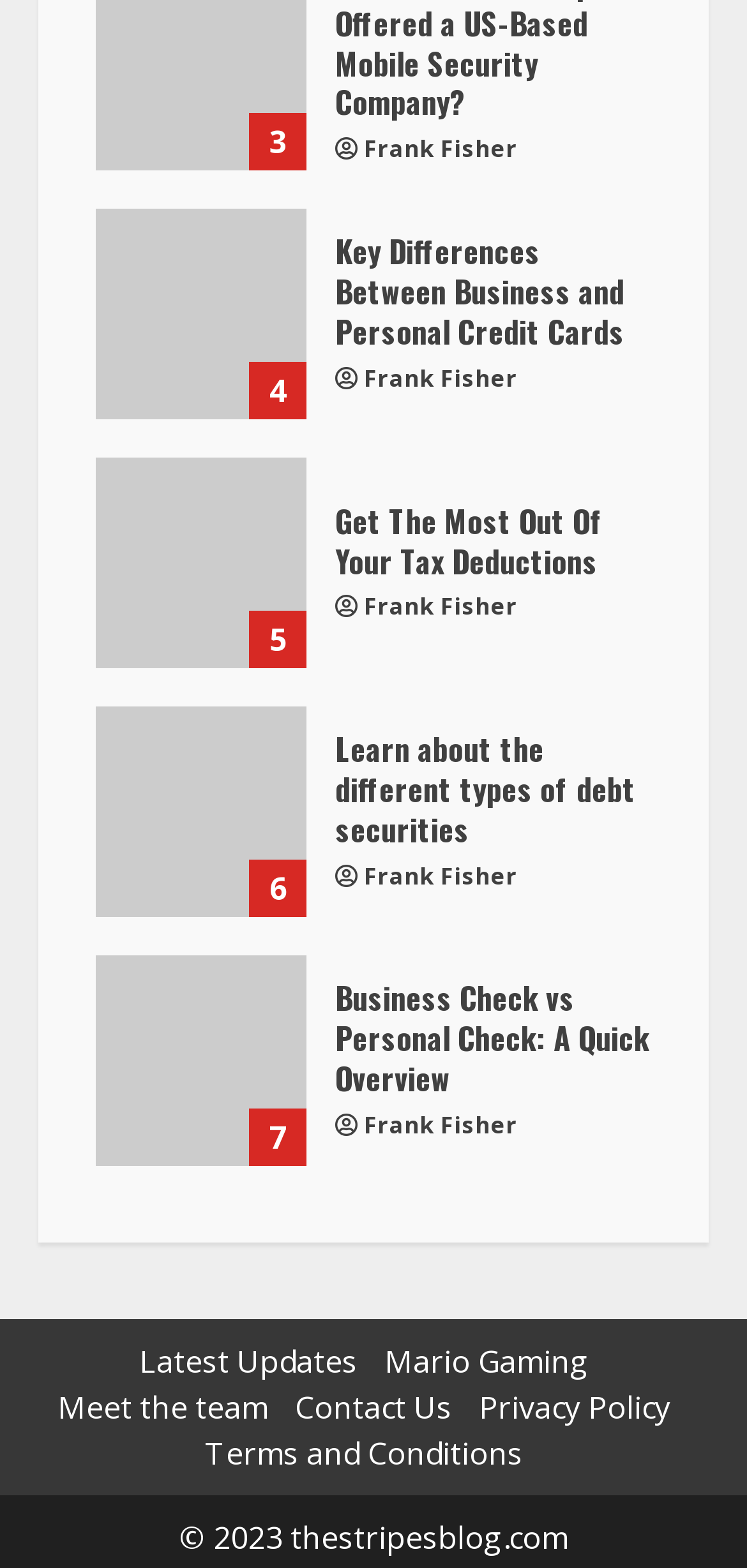Find the bounding box coordinates for the area that must be clicked to perform this action: "View Business Check vs Personal Check: A Quick Overview".

[0.449, 0.625, 0.872, 0.701]